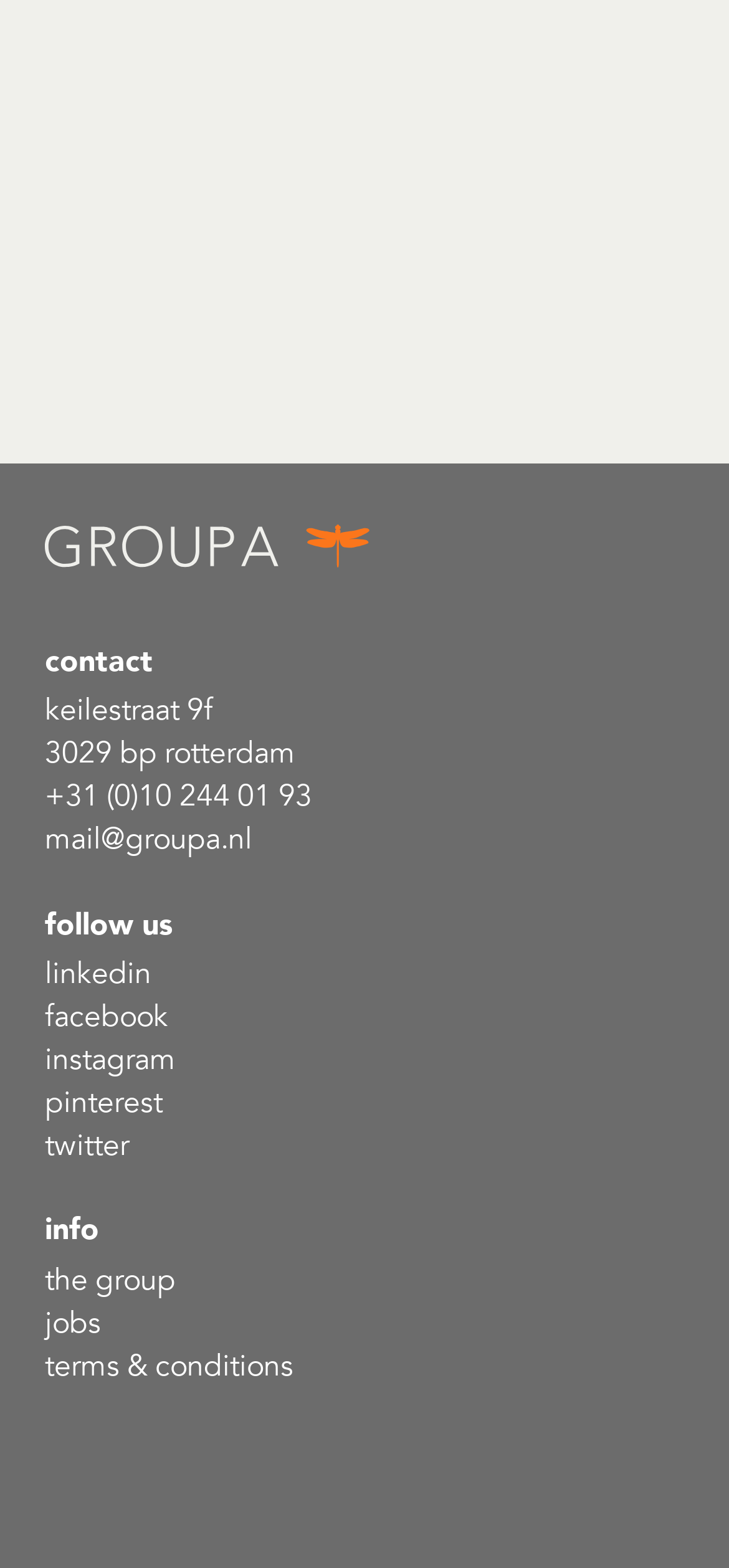Determine the bounding box coordinates of the clickable area required to perform the following instruction: "send an email". The coordinates should be represented as four float numbers between 0 and 1: [left, top, right, bottom].

[0.062, 0.522, 0.346, 0.548]